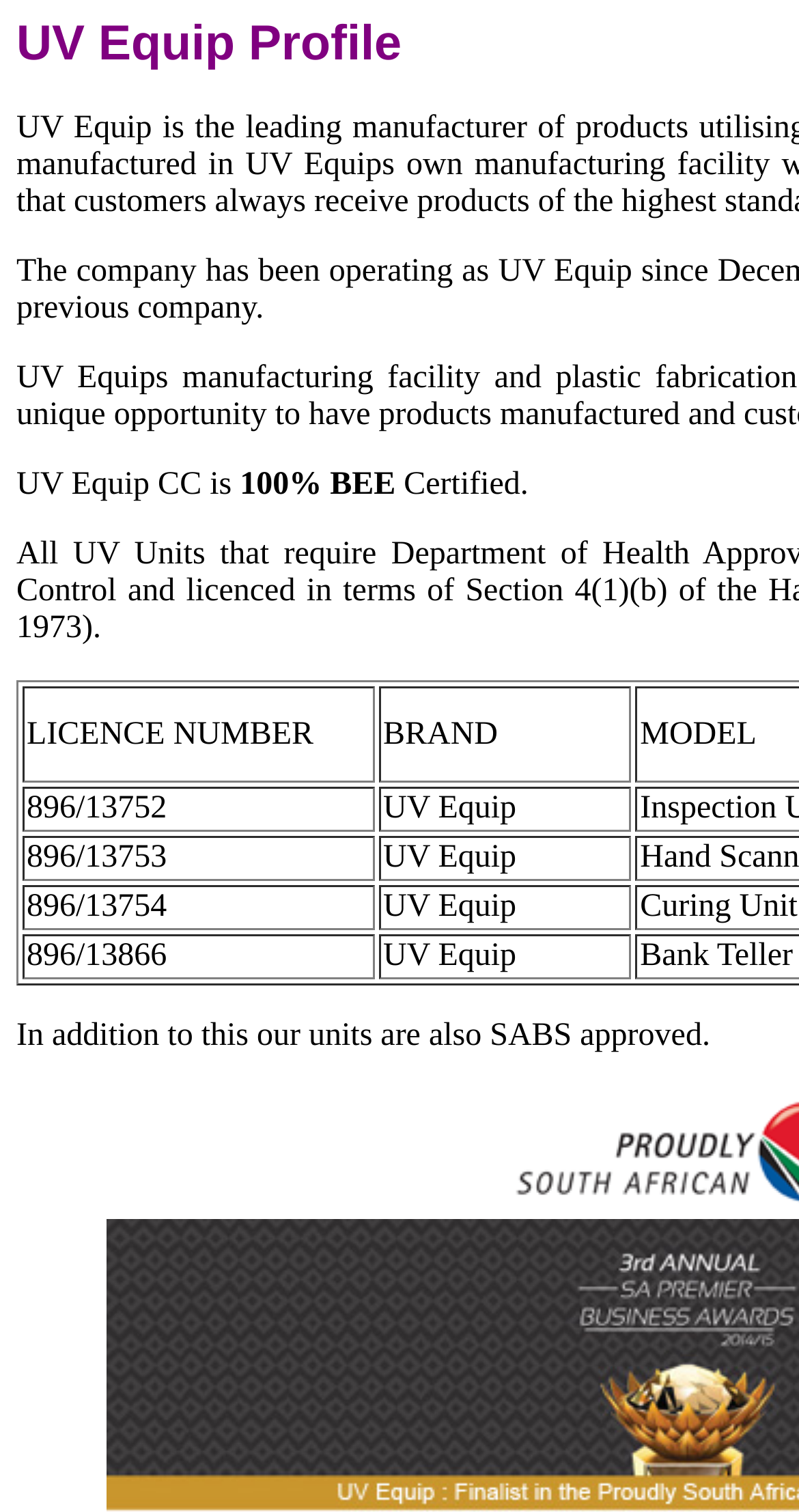What is the layout of the grid cells?
Examine the webpage screenshot and provide an in-depth answer to the question.

By analyzing the bounding box coordinates, I observed that the grid cells are arranged in two columns, with the licence numbers on the left and the brand information on the right.